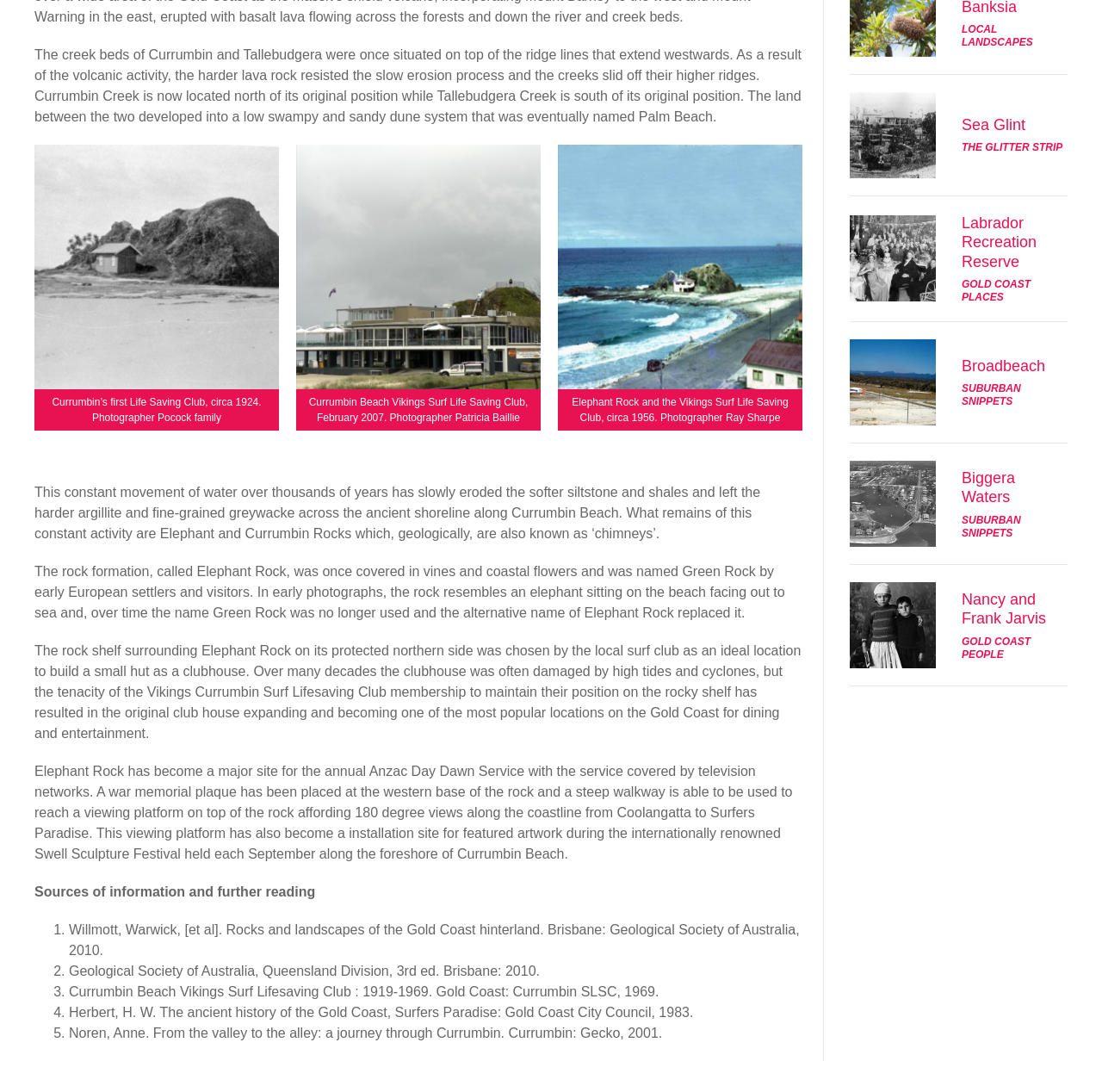Given the description of a UI element: "Suburban Snippets", identify the bounding box coordinates of the matching element in the webpage screenshot.

[0.873, 0.35, 0.926, 0.373]